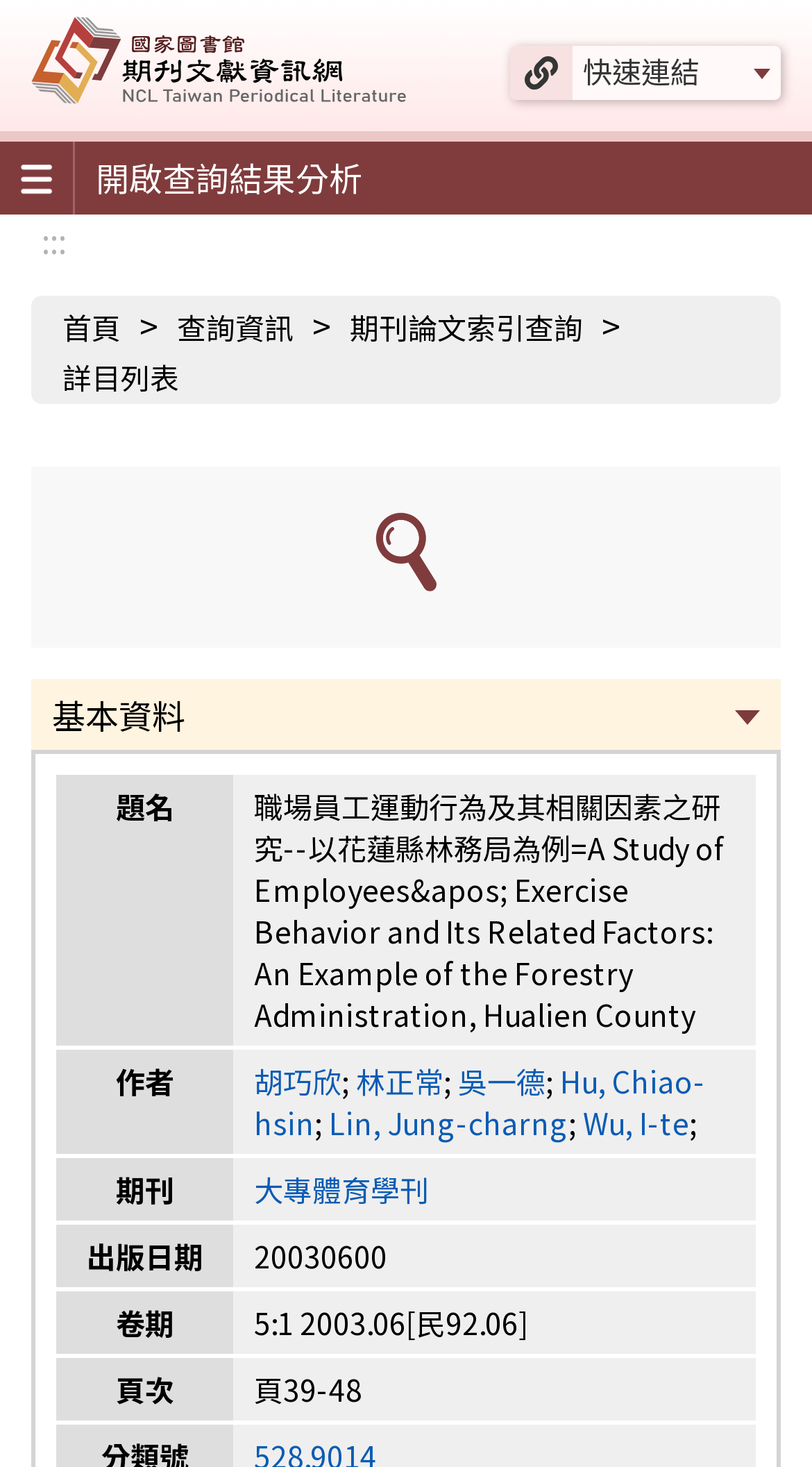Highlight the bounding box coordinates of the element that should be clicked to carry out the following instruction: "Click the '快速連結' link". The coordinates must be given as four float numbers ranging from 0 to 1, i.e., [left, top, right, bottom].

[0.705, 0.031, 0.962, 0.068]